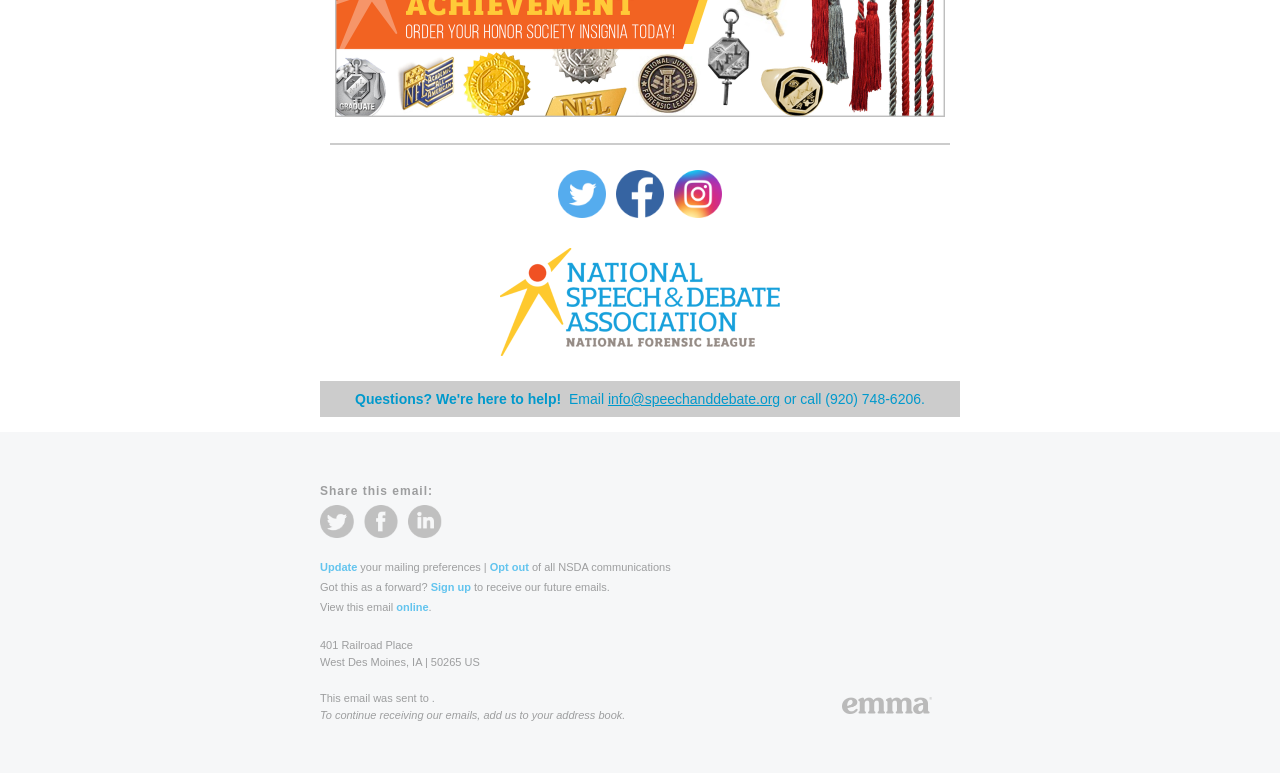What is the contact email address?
Provide a detailed and extensive answer to the question.

The contact email address is mentioned in the section that says 'Questions? We're here to help! Email info@speechanddebate.org or call (920) 748-6206.' This section is located in the middle of the webpage.